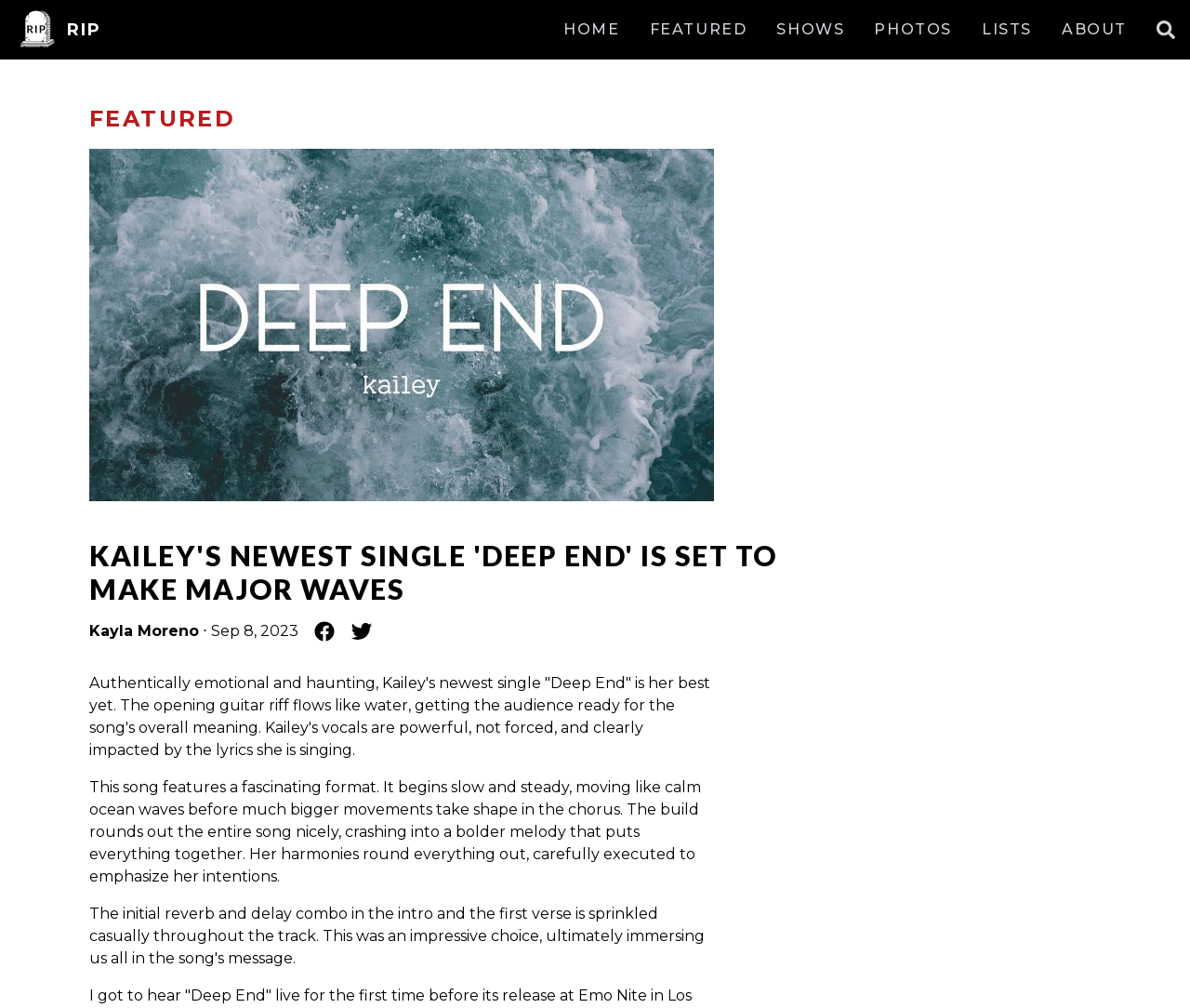Refer to the image and provide an in-depth answer to the question:
What social media platforms are available?

The social media platforms can be found in the buttons 'facebook' and 'twitter' which are located below the main heading of the webpage.